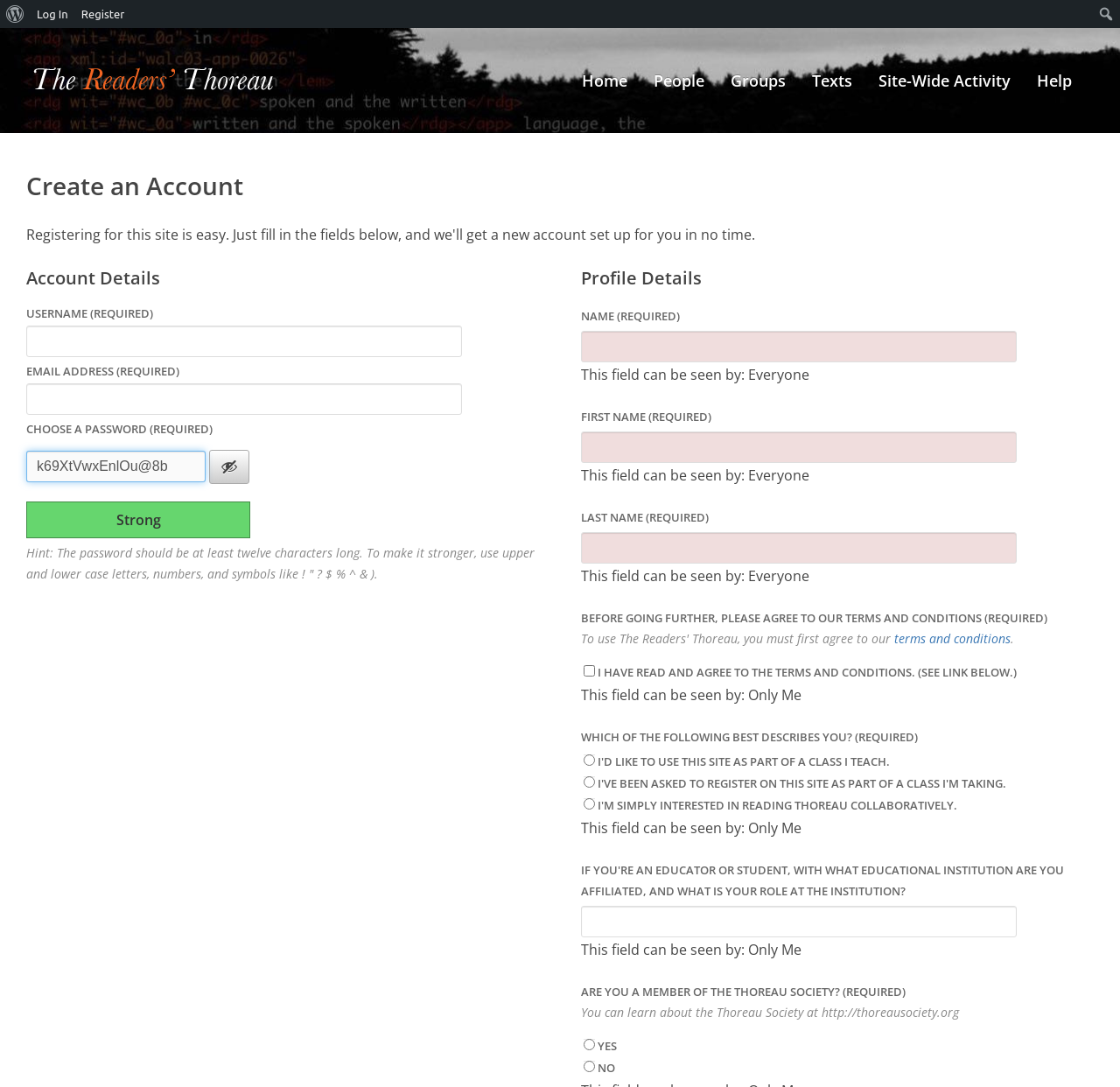Determine the bounding box coordinates of the clickable region to follow the instruction: "Click on the 'terms and conditions' link".

[0.799, 0.58, 0.903, 0.595]